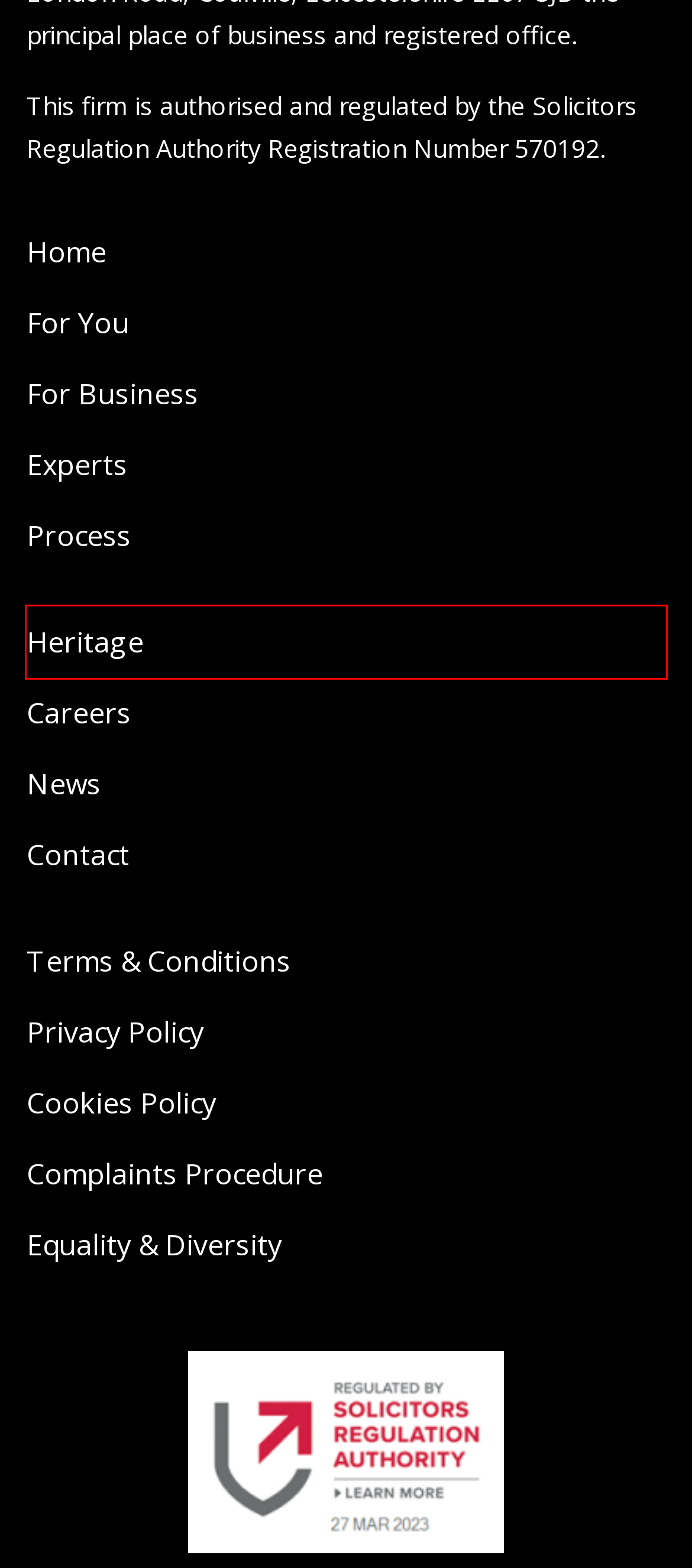Look at the screenshot of a webpage, where a red bounding box highlights an element. Select the best description that matches the new webpage after clicking the highlighted element. Here are the candidates:
A. Privacy Policy – Crane and Walton LLP Solicitors
B. Careers – Crane and Walton LLP Solicitors
C. Terms & Conditions – Crane and Walton LLP Solicitors
D. Complaints Procedure – Crane and Walton LLP Solicitors
E. For Business – Crane and Walton LLP Solicitors
F. Heritage – Crane and Walton LLP Solicitors
G. News – Crane and Walton LLP Solicitors
H. Equality & Diversity – Crane and Walton LLP Solicitors

F